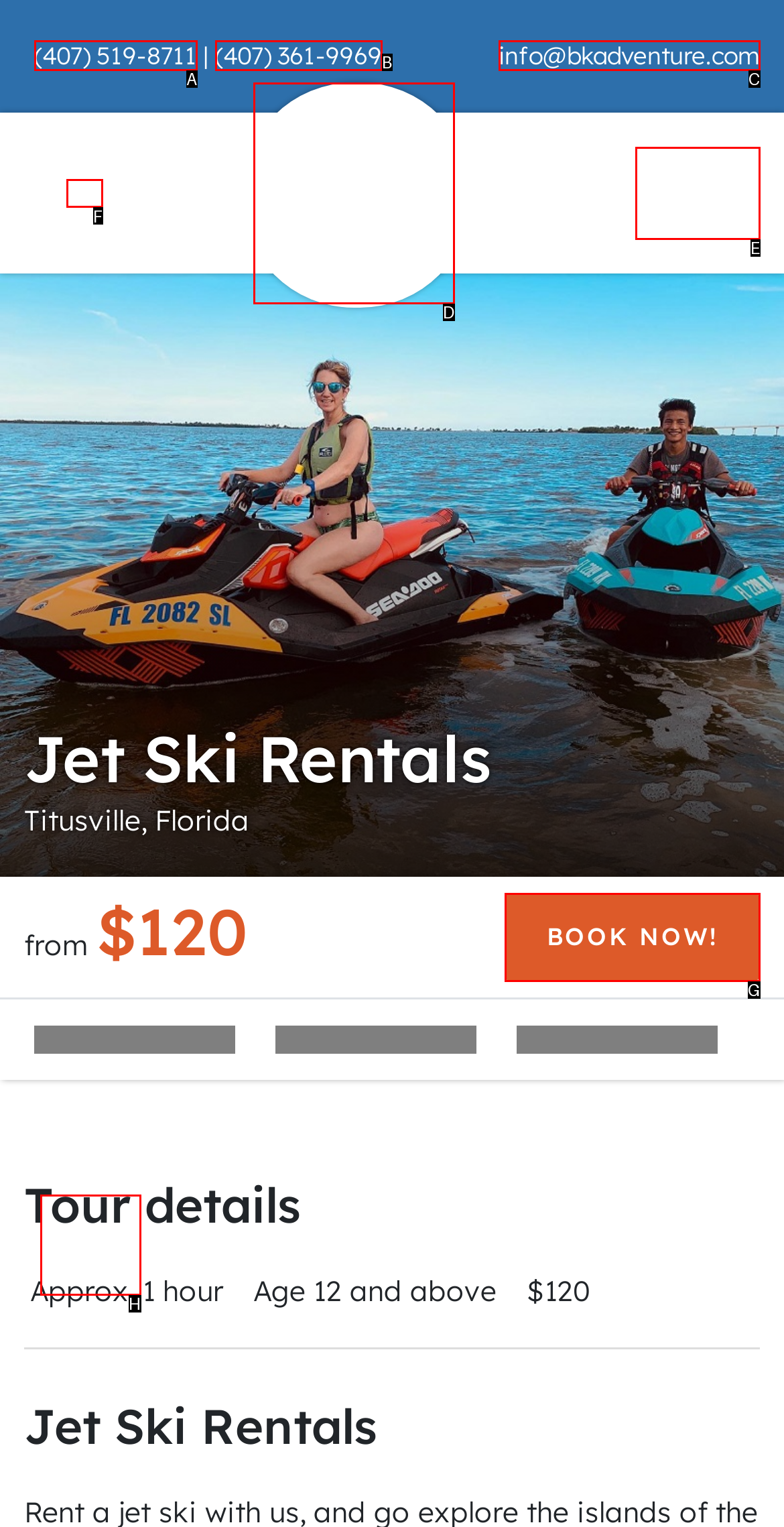Identify the option that corresponds to the description: Book Now!. Provide only the letter of the option directly.

G